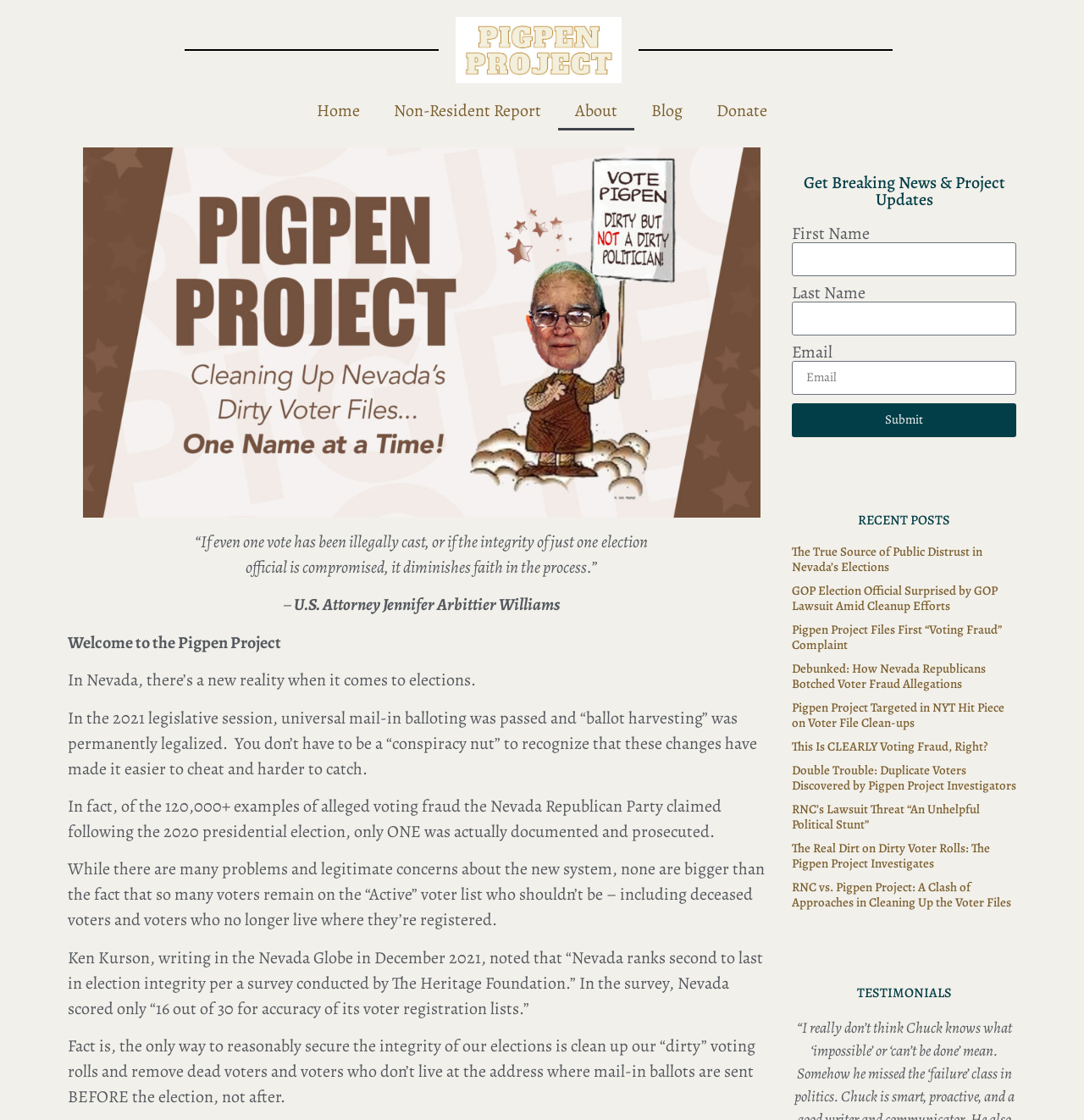How many navigation links are there?
Give a single word or phrase answer based on the content of the image.

6